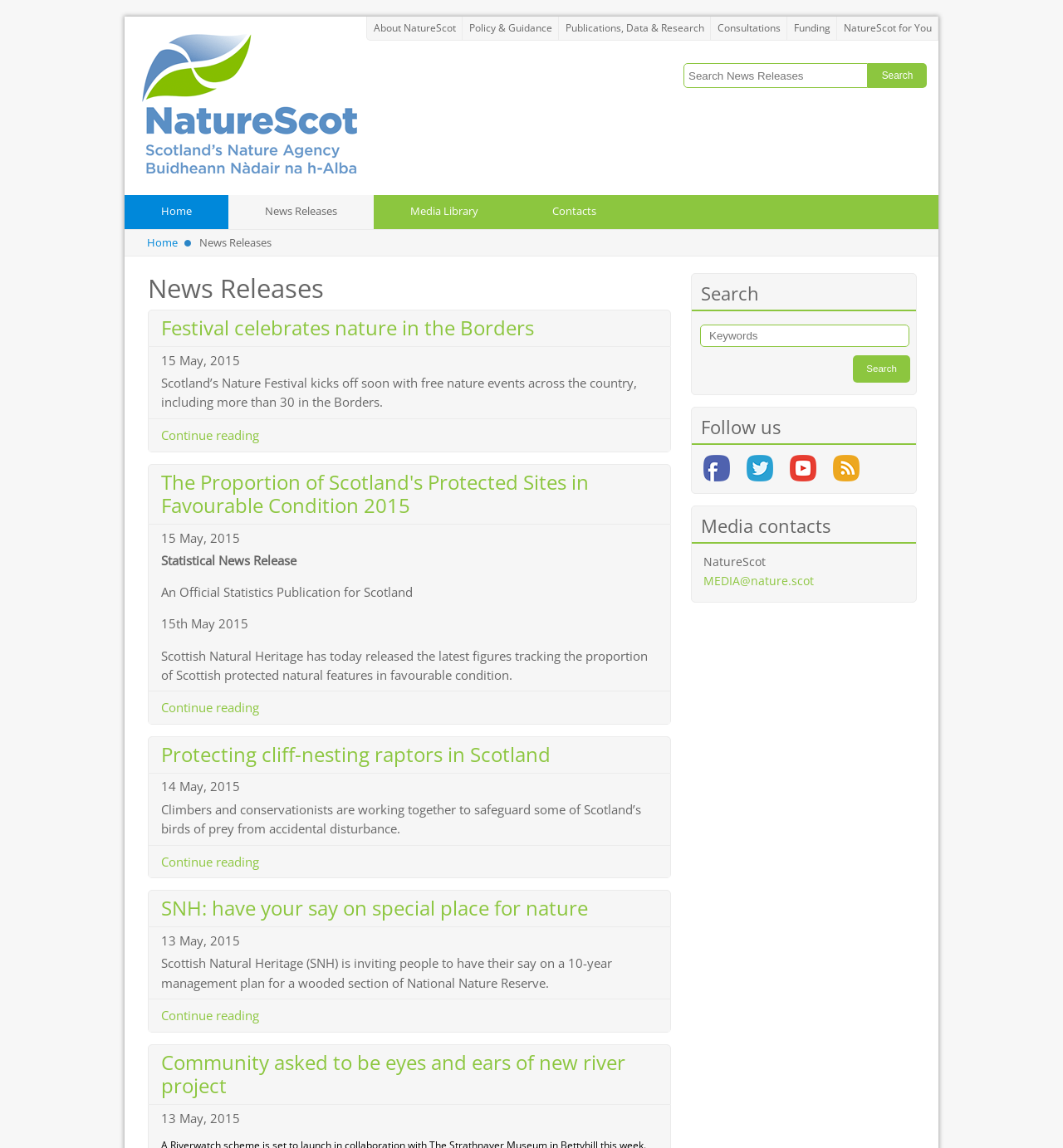What are the social media platforms listed?
Give a detailed explanation using the information visible in the image.

The social media platforms are listed under the 'Follow us' heading, which is located at the top-right corner of the webpage. The platforms are represented by their respective icons and links.